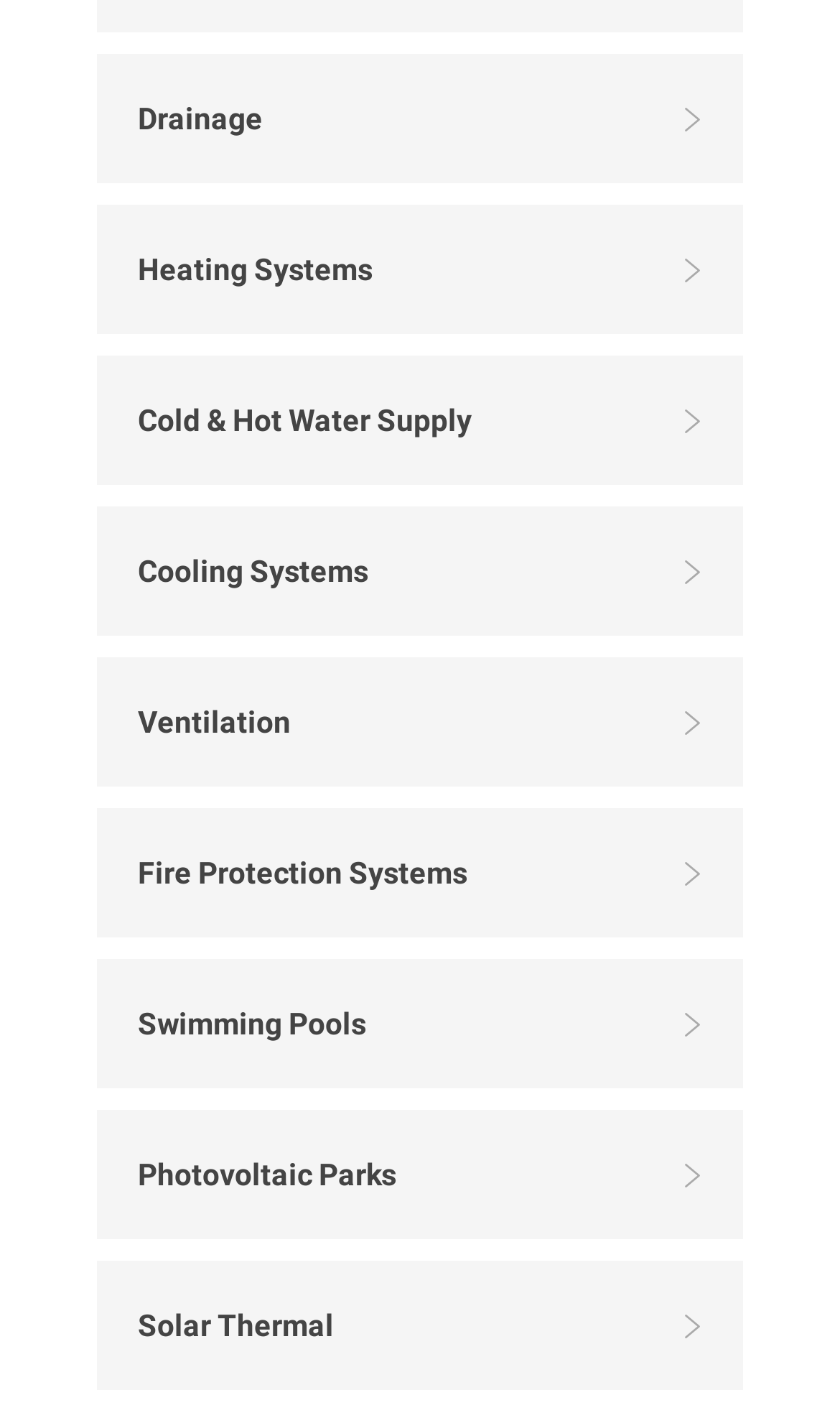What is the first link on the webpage?
Give a one-word or short-phrase answer derived from the screenshot.

Drainage e